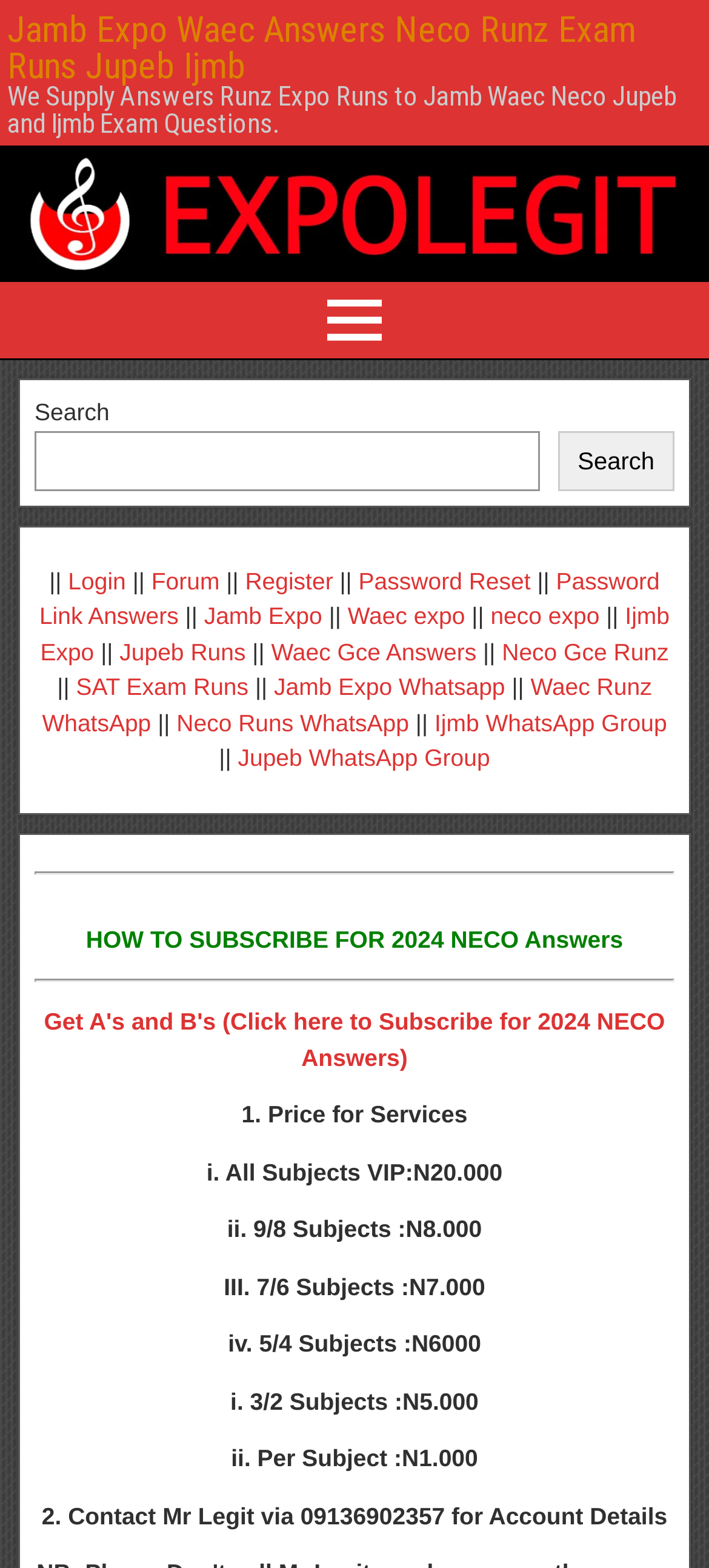Using the details in the image, give a detailed response to the question below:
How many WhatsApp groups are mentioned on the webpage?

On the webpage, there are four WhatsApp groups mentioned, which are: Jamb Expo WhatsApp, Waec Runz WhatsApp, Neco Runs WhatsApp, and Ijmb WhatsApp Group.